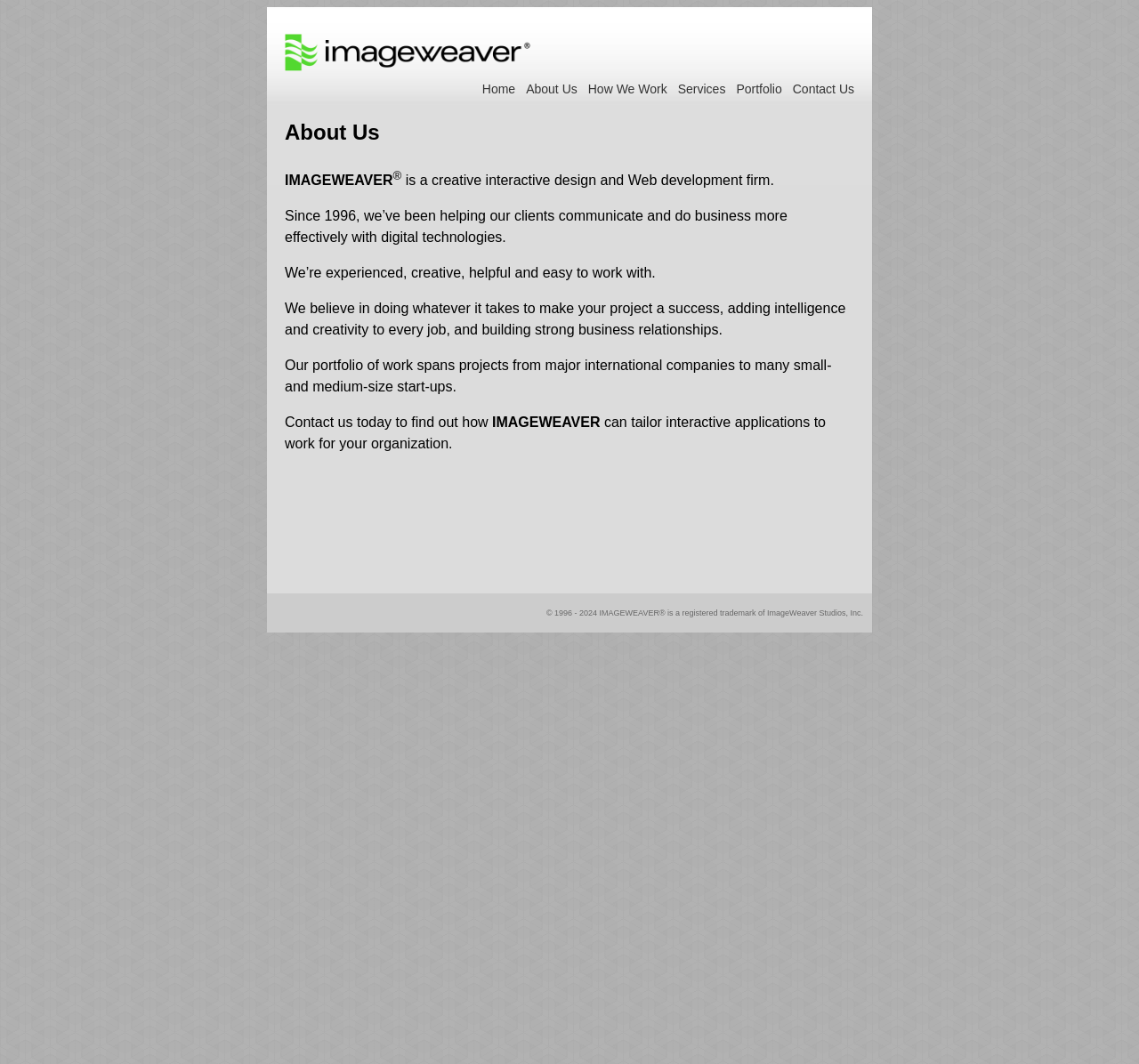Detail the various sections and features of the webpage.

The webpage is about ImageWeaver Studios Inc., an interactive design and web development firm. At the top left, there is a logo image, accompanied by a navigation menu consisting of six links: Home, About Us, How We Work, Services, Portfolio, and Contact Us. Each link is separated by a small image.

Below the navigation menu, there is a heading "About Us" in bold font, followed by the company name "IMAGEWEAVER" with a registered trademark symbol. The company description is provided in four paragraphs, stating that they are a creative interactive design and web development firm, experienced in helping clients communicate and do business effectively with digital technologies. They believe in doing whatever it takes to make a project a success and building strong business relationships.

The company's portfolio is mentioned, spanning projects from major international companies to small- and medium-size start-ups. There is a call-to-action to contact them to find out how they can tailor interactive applications to work for the organization.

At the bottom of the page, there is a copyright notice stating that IMAGEWEAVER is a registered trademark of ImageWeaver Studios, Inc.